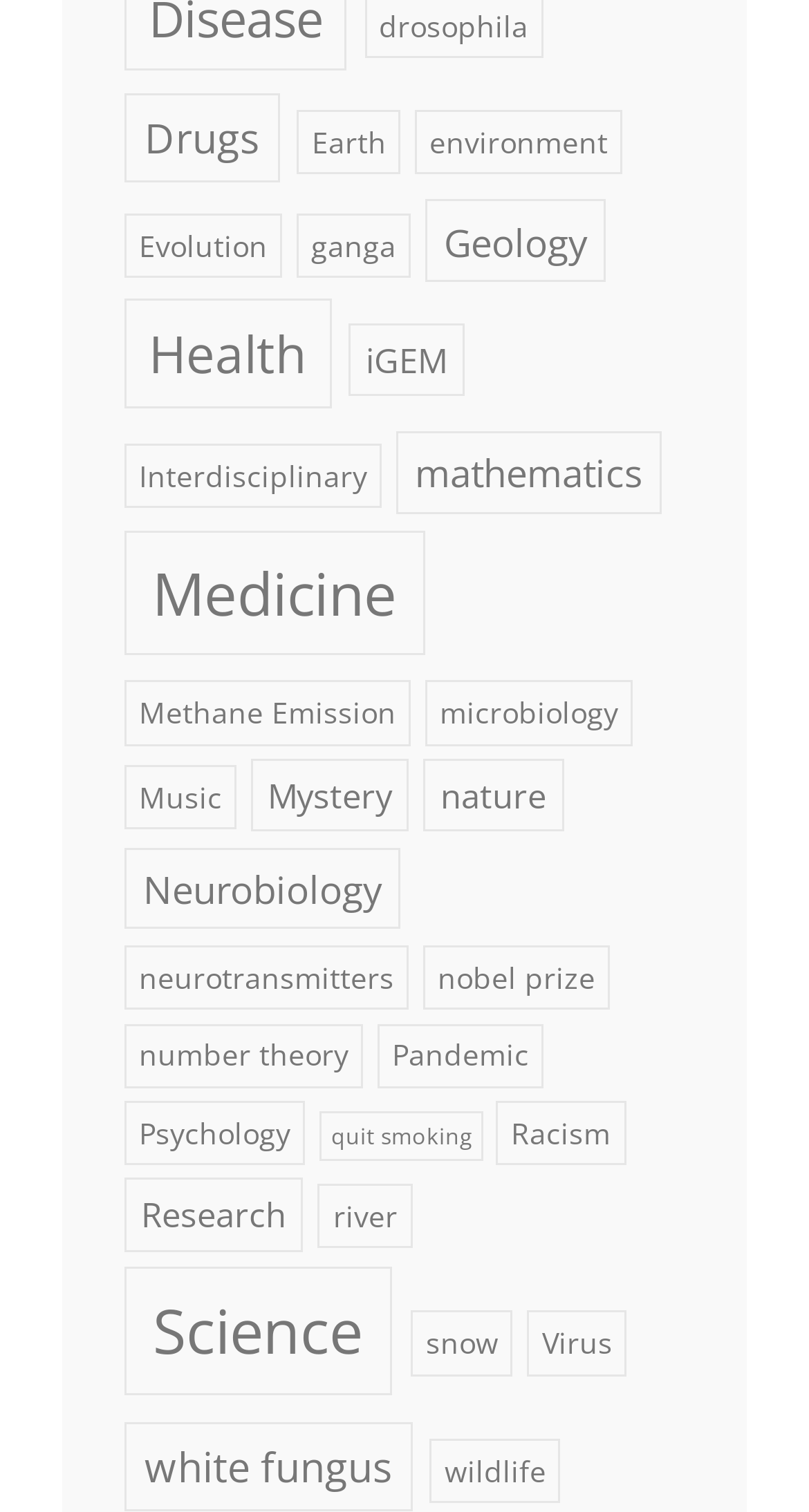Determine the bounding box coordinates (top-left x, top-left y, bottom-right x, bottom-right y) of the UI element described in the following text: number theory

[0.154, 0.677, 0.45, 0.719]